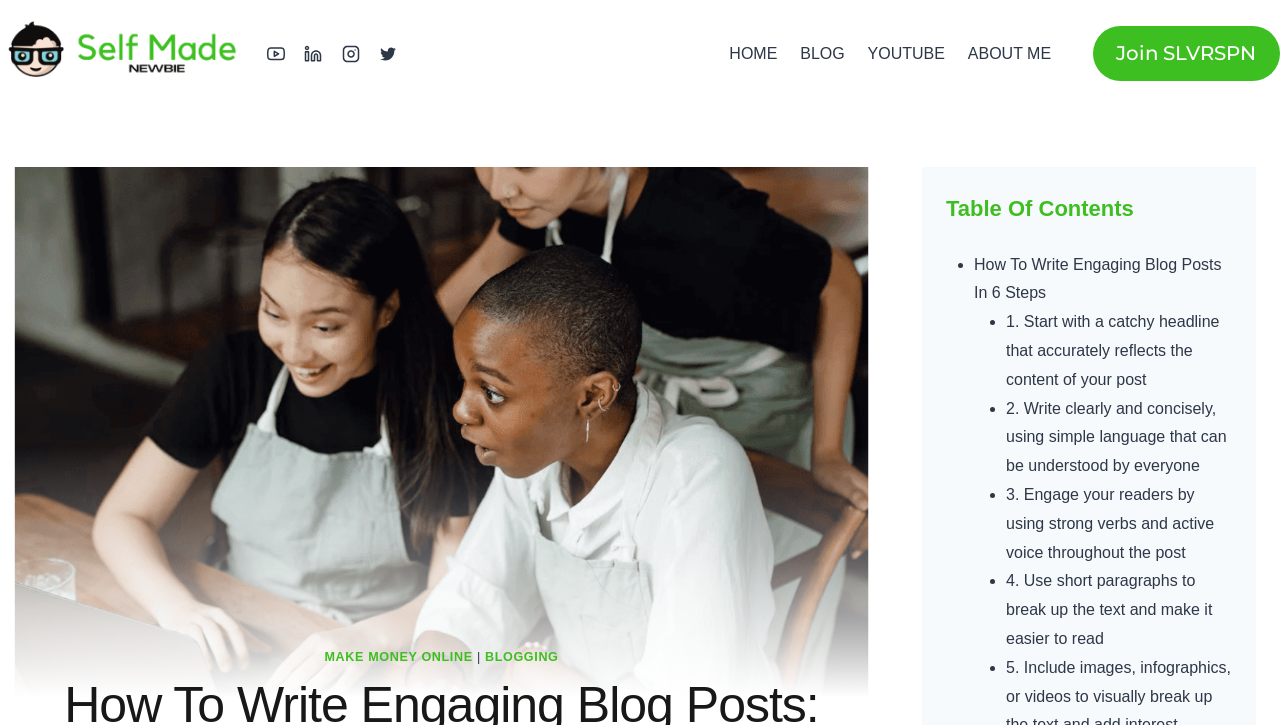Examine the image carefully and respond to the question with a detailed answer: 
How many social media links are present?

I counted the number of social media links present on the webpage, which are YouTube, Linkedin, Instagram, and Twitter, and found that there are 4 social media links.